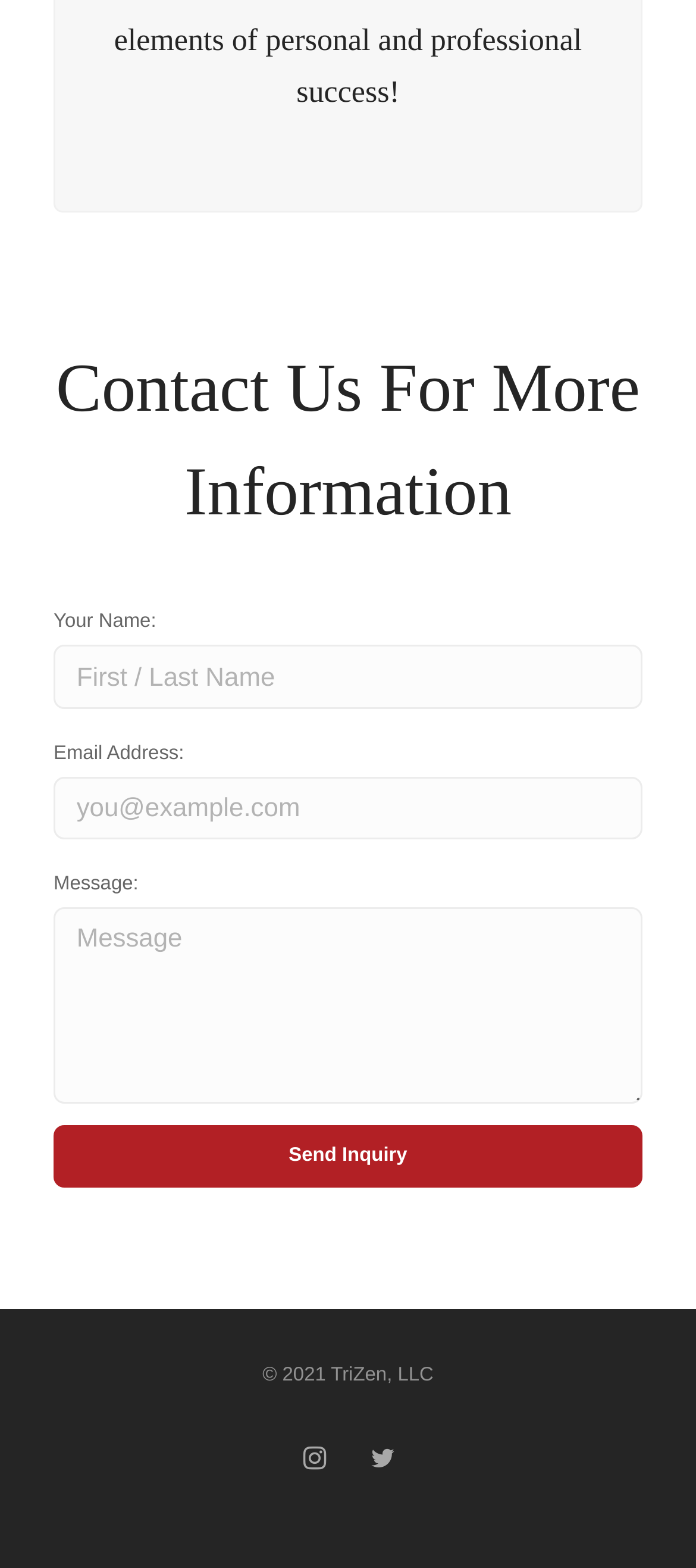With reference to the screenshot, provide a detailed response to the question below:
What is the purpose of the form on this webpage?

The form on this webpage is used to contact the website owner or administrator for more information. It has fields for the user's name, email address, and message, and a send button to submit the inquiry.